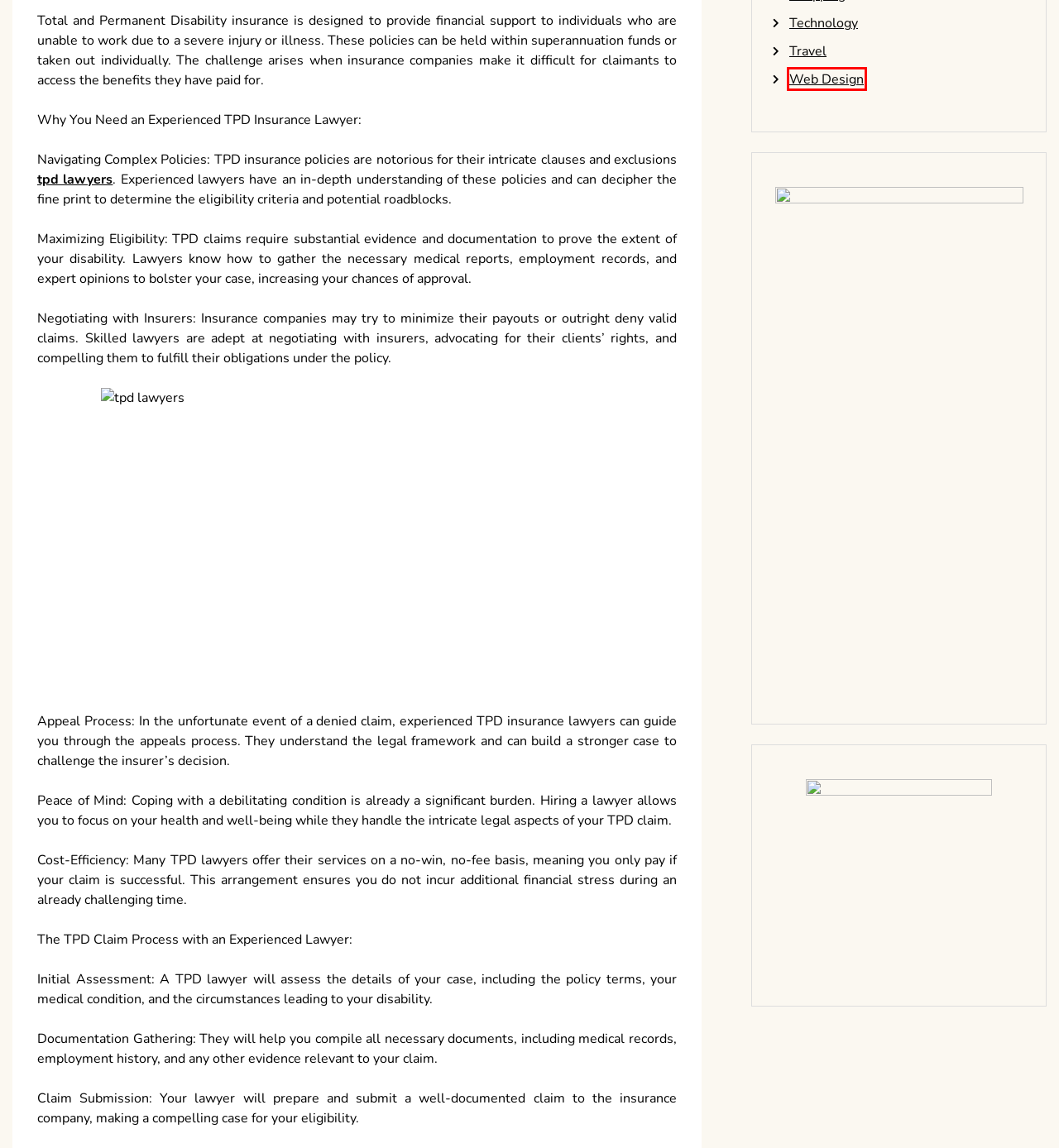You have a screenshot of a webpage with a red bounding box around a UI element. Determine which webpage description best matches the new webpage that results from clicking the element in the bounding box. Here are the candidates:
A. Education – Kadikoye
B. Web Design – Kadikoye
C. Health – Kadikoye
D. General – Kadikoye
E. Business – Kadikoye
F. Technology – Kadikoye
G. TPD Claims Lawyers | No Win No Fee | Experts In TPD Claims
H. Travel – Kadikoye

B